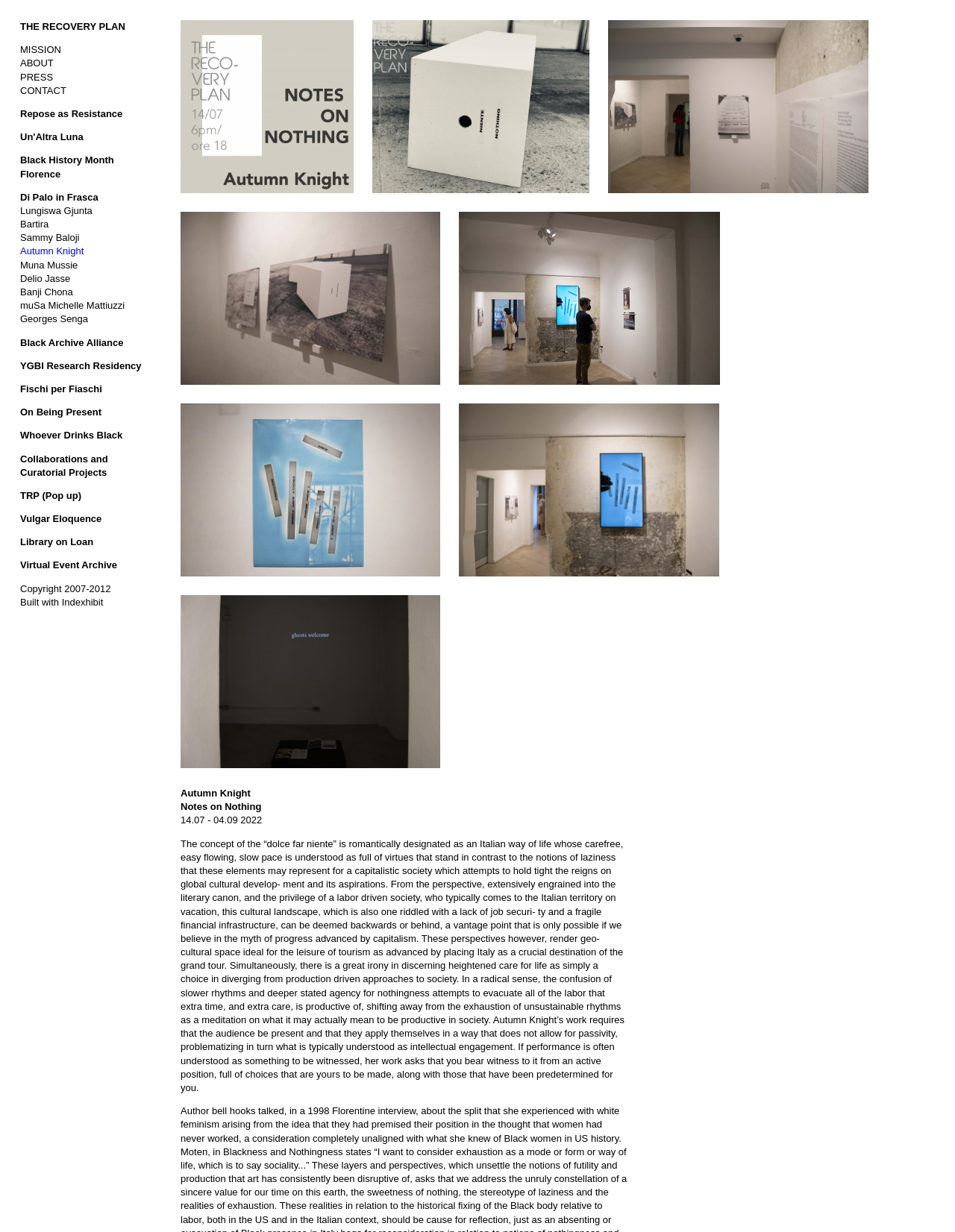Can you identify the bounding box coordinates of the clickable region needed to carry out this instruction: 'Click on the 'MISSION' link'? The coordinates should be four float numbers within the range of 0 to 1, stated as [left, top, right, bottom].

[0.021, 0.036, 0.064, 0.045]